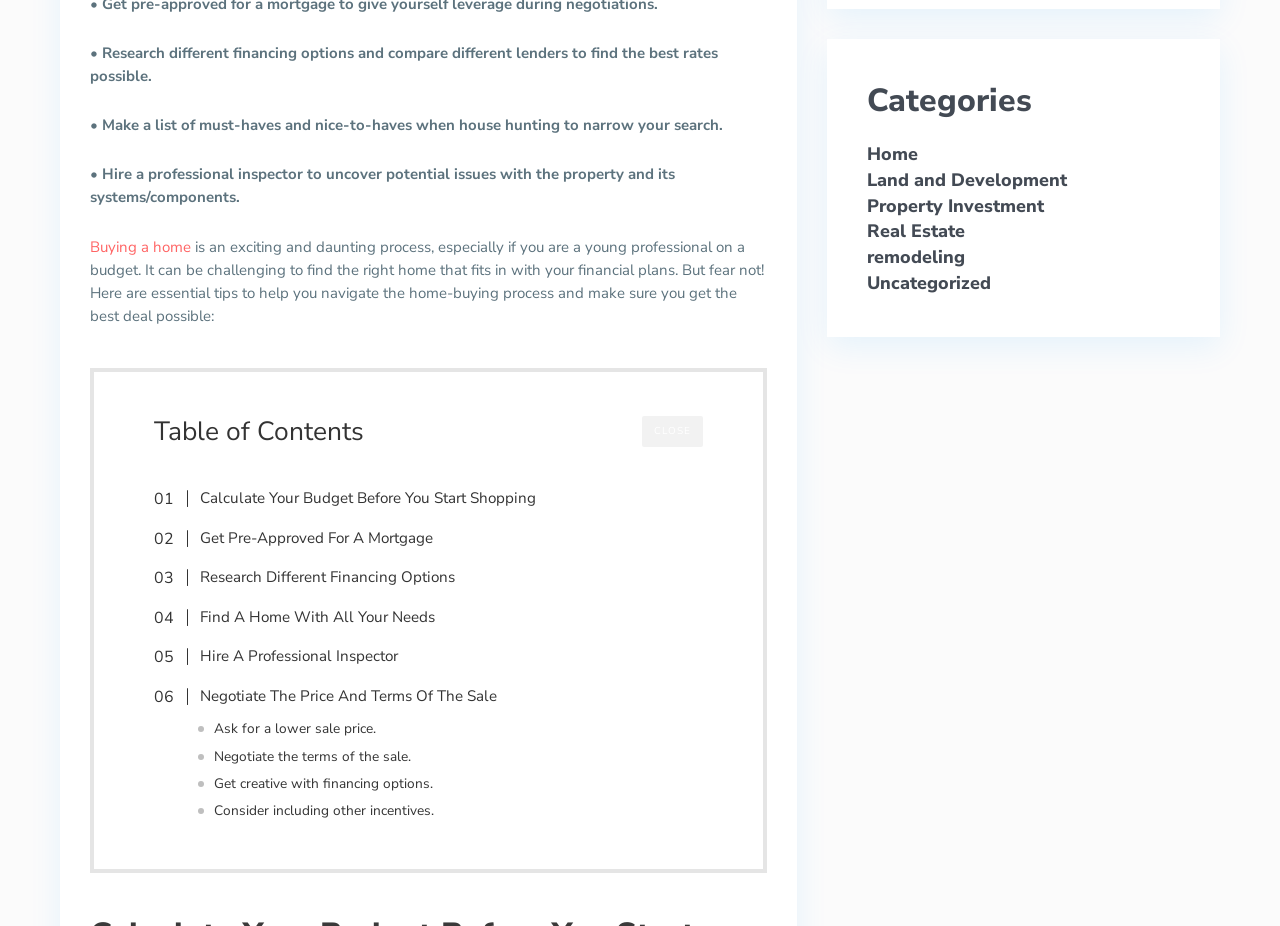How many categories are listed on the webpage?
We need a detailed and meticulous answer to the question.

The webpage has a navigation section labeled 'Categories' which lists six categories: Home, Land and Development, Property Investment, Real Estate, Remodeling, and Uncategorized.